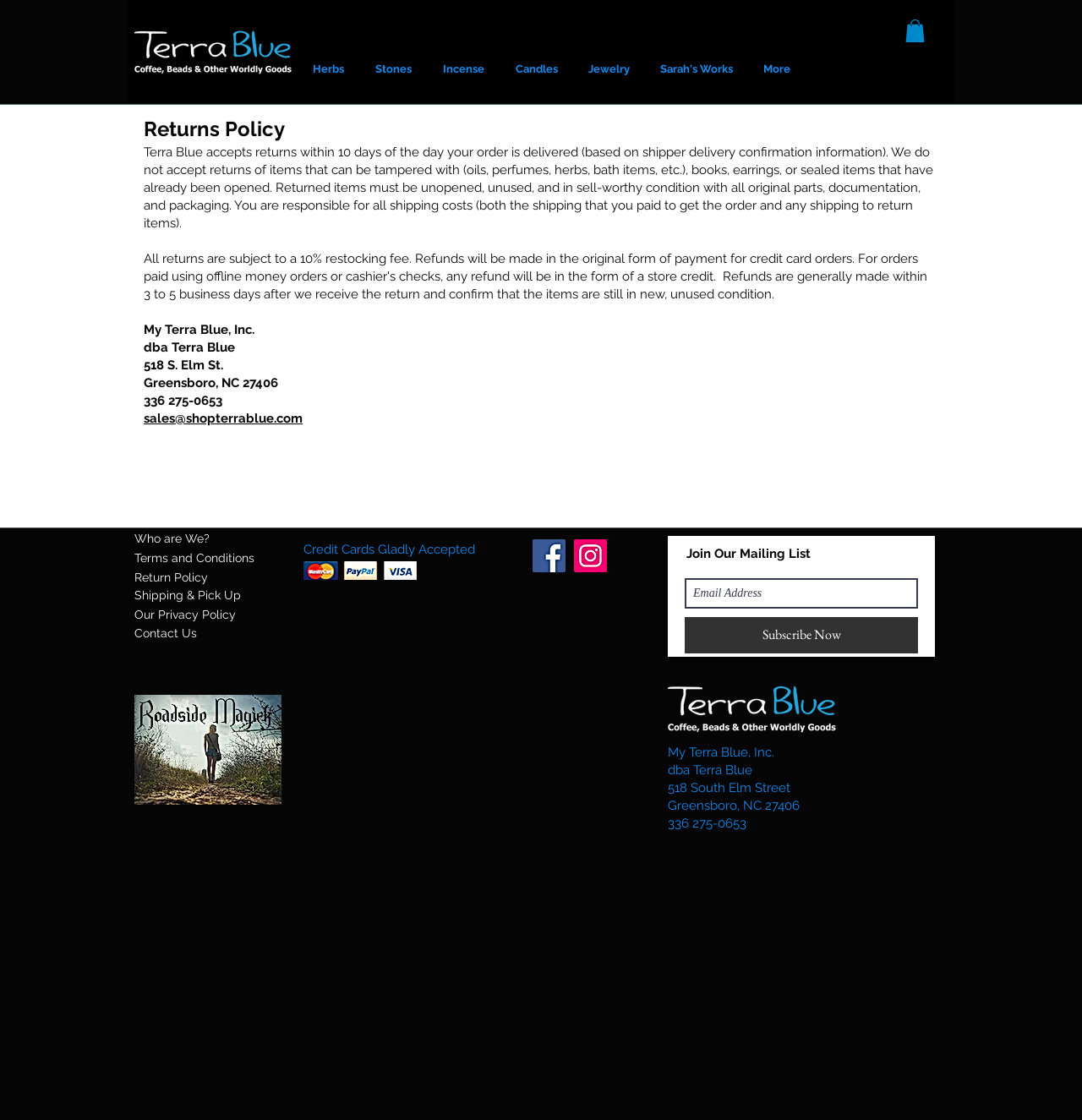Locate the bounding box coordinates of the area to click to fulfill this instruction: "Enter email address in the 'Email Address' field". The bounding box should be presented as four float numbers between 0 and 1, in the order [left, top, right, bottom].

[0.633, 0.516, 0.848, 0.543]